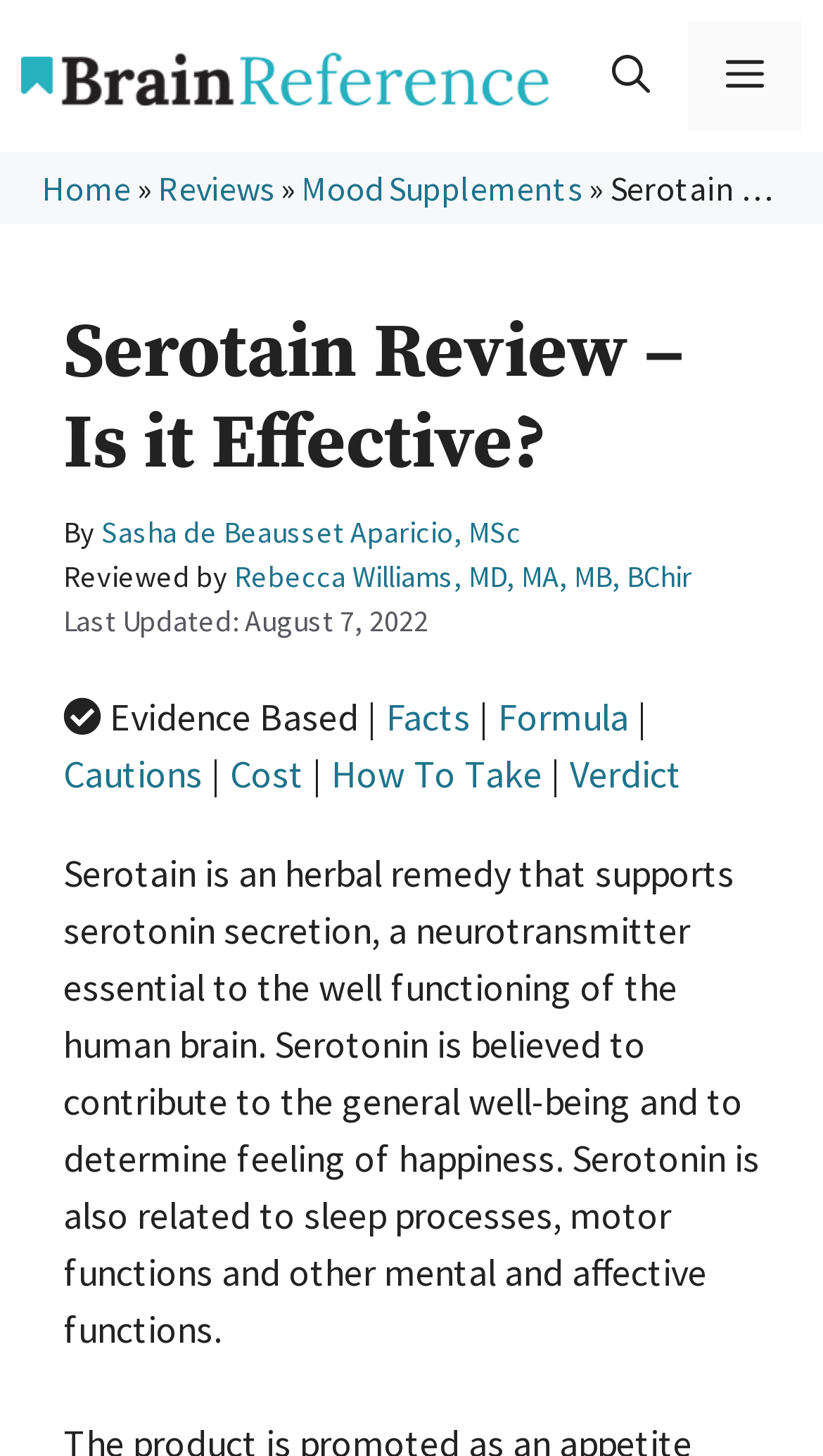Identify the bounding box coordinates of the element that should be clicked to fulfill this task: "Open the search". The coordinates should be provided as four float numbers between 0 and 1, i.e., [left, top, right, bottom].

[0.697, 0.014, 0.836, 0.09]